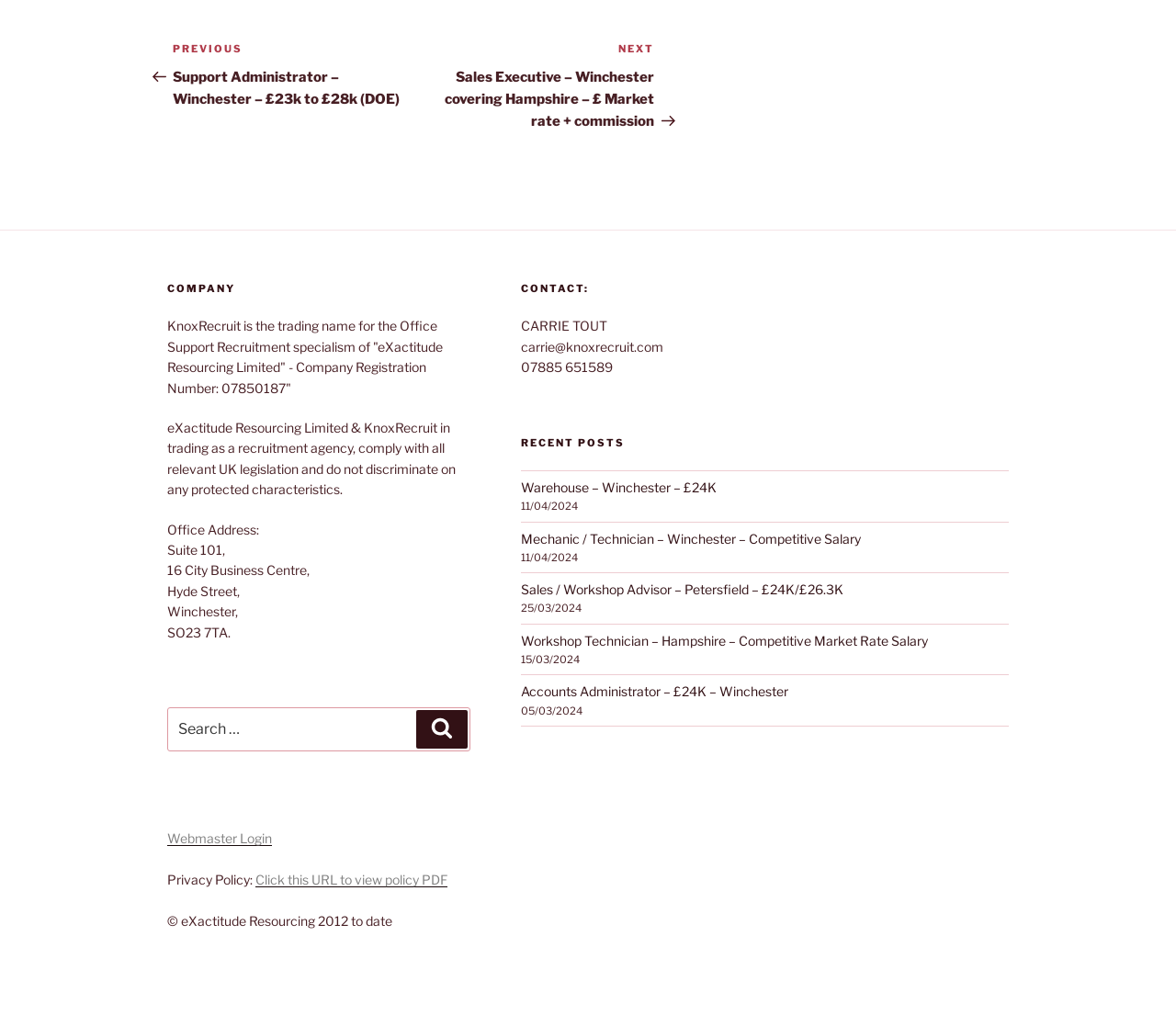What is the purpose of the search box?
Provide an in-depth answer to the question, covering all aspects.

The search box is used to search for posts, as indicated by the StaticText element with ID 369, which says 'Search for:', and the searchbox element with ID 206, which allows users to input their search queries.